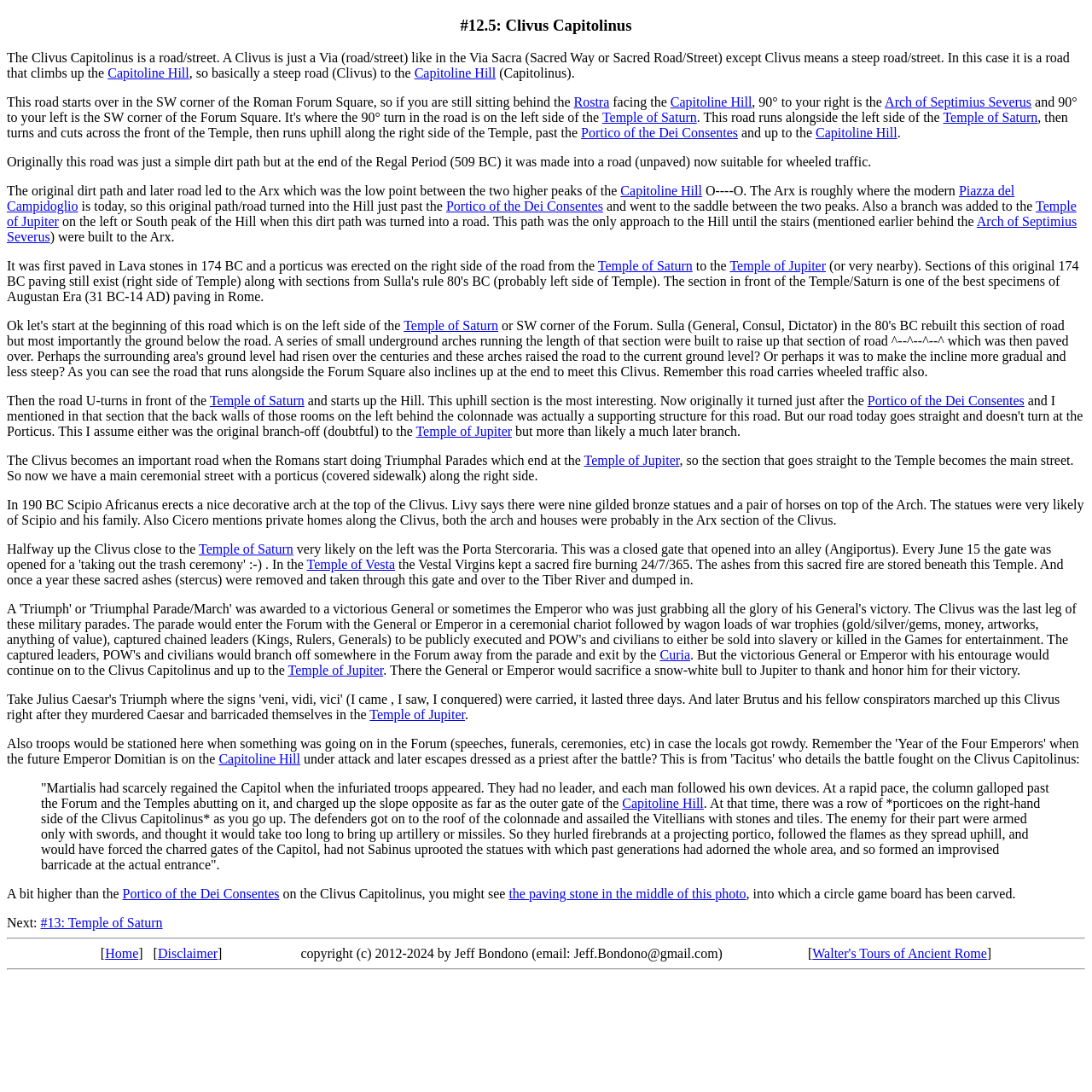Provide a brief response to the question using a single word or phrase: 
What was added to the Clivus Capitolinus in 190 BC?

A decorative arch